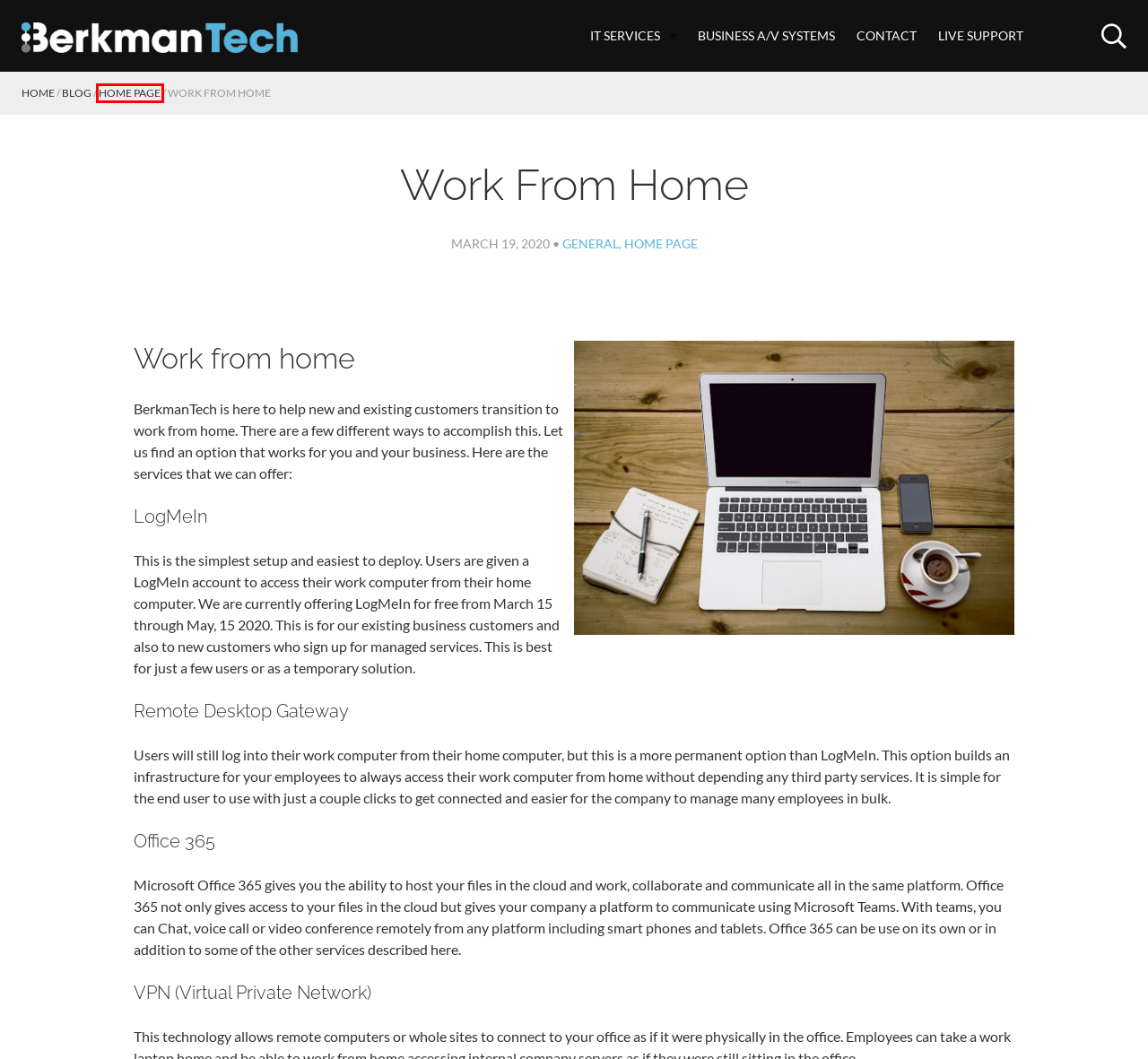Examine the screenshot of a webpage with a red bounding box around a UI element. Select the most accurate webpage description that corresponds to the new page after clicking the highlighted element. Here are the choices:
A. Business A/V Systems - BerkmanTech
B. Contact Us - BerkmanTech
C. Blog - BerkmanTech
D. BerkmanTech - IT Consulting and Tech Support for Small Business
E. Home Page Archives - BerkmanTech
F. General Archives - BerkmanTech
G. Download
H. IT Services - BerkmanTech

E